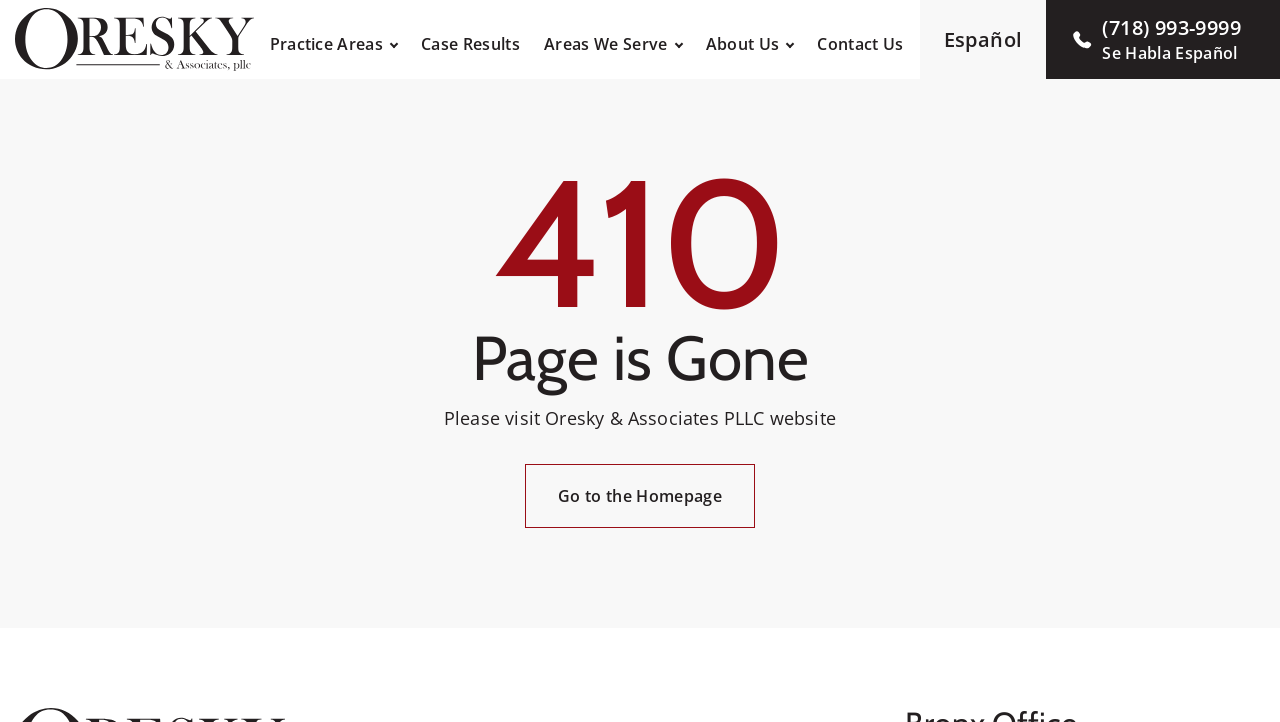Pinpoint the bounding box coordinates of the element you need to click to execute the following instruction: "Click the 'Contact Form' link". The bounding box should be represented by four float numbers between 0 and 1, in the format [left, top, right, bottom].

None